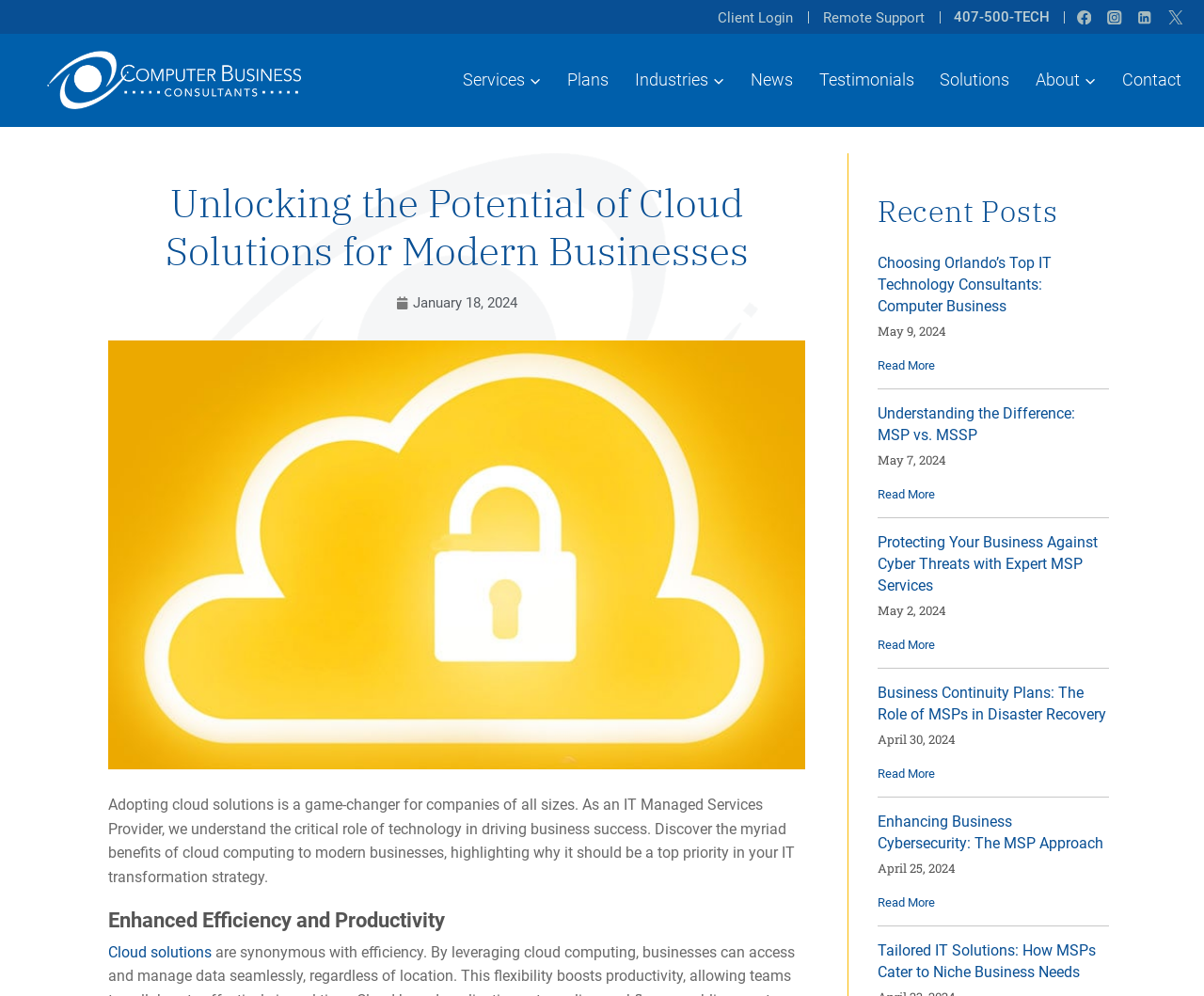Determine the bounding box coordinates of the clickable region to follow the instruction: "Click on Client Login".

[0.588, 0.002, 0.667, 0.033]